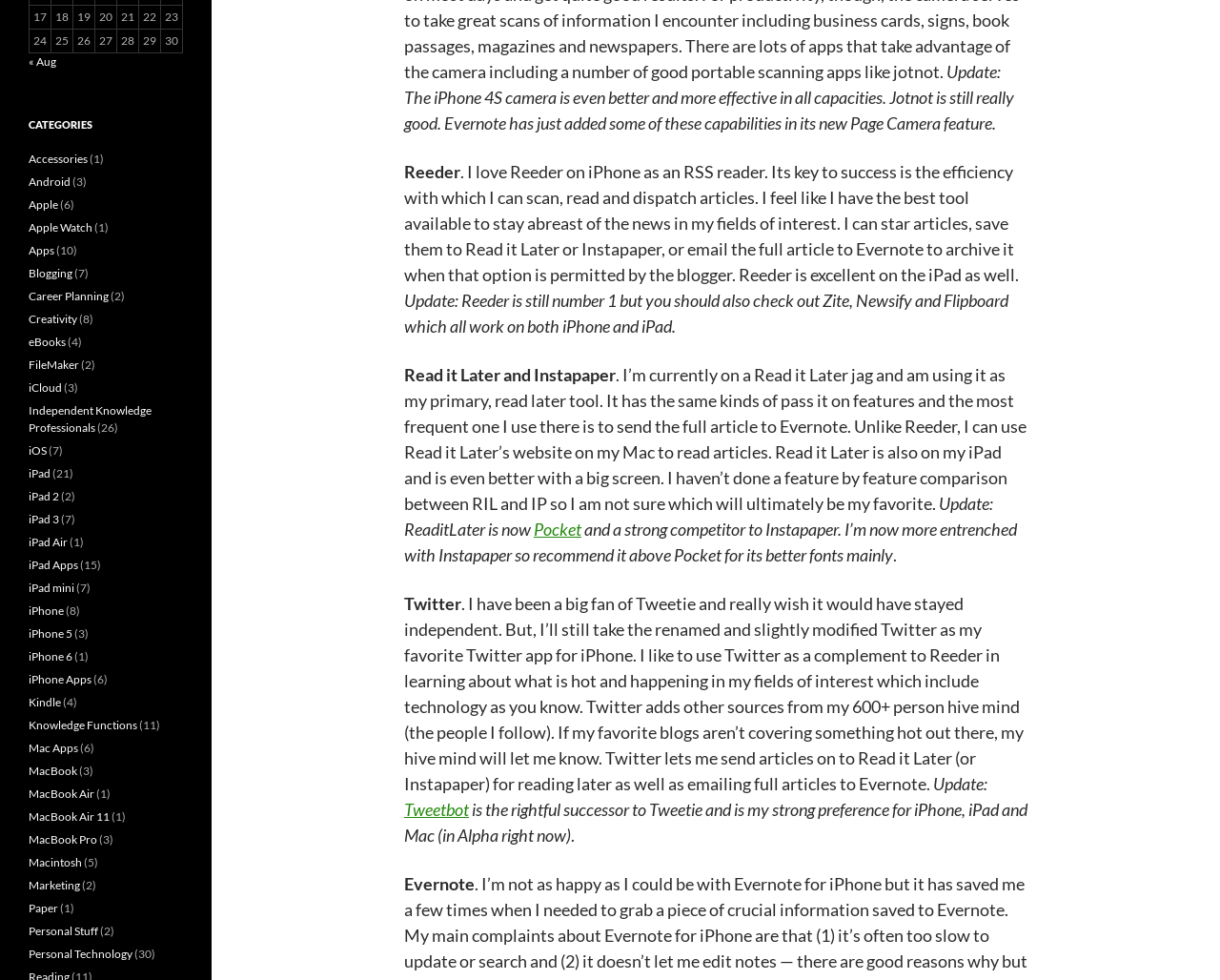Give the bounding box coordinates for the element described by: "iCloud".

[0.023, 0.388, 0.051, 0.402]